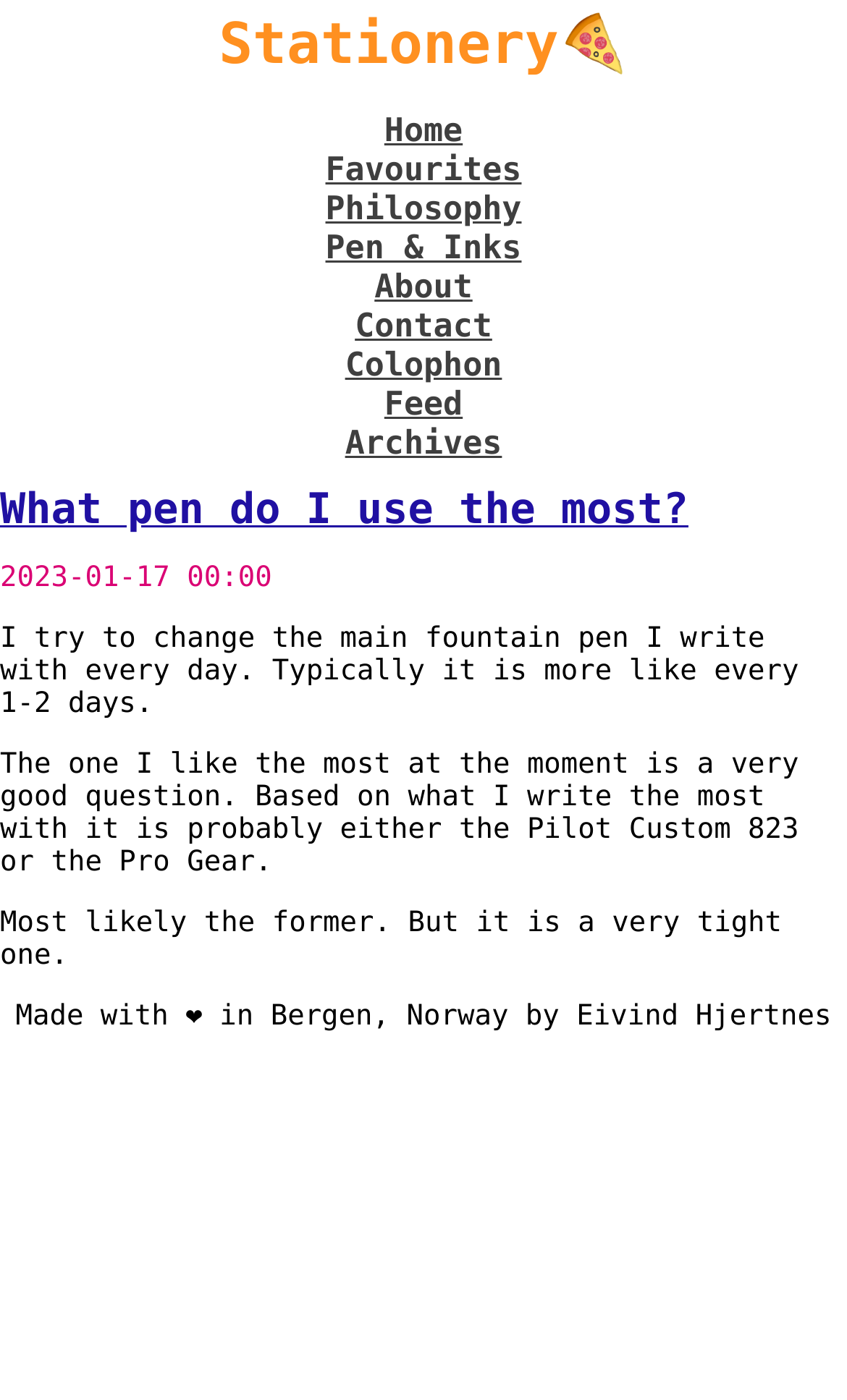How often does the author change their pen?
Using the picture, provide a one-word or short phrase answer.

Every 1-2 days